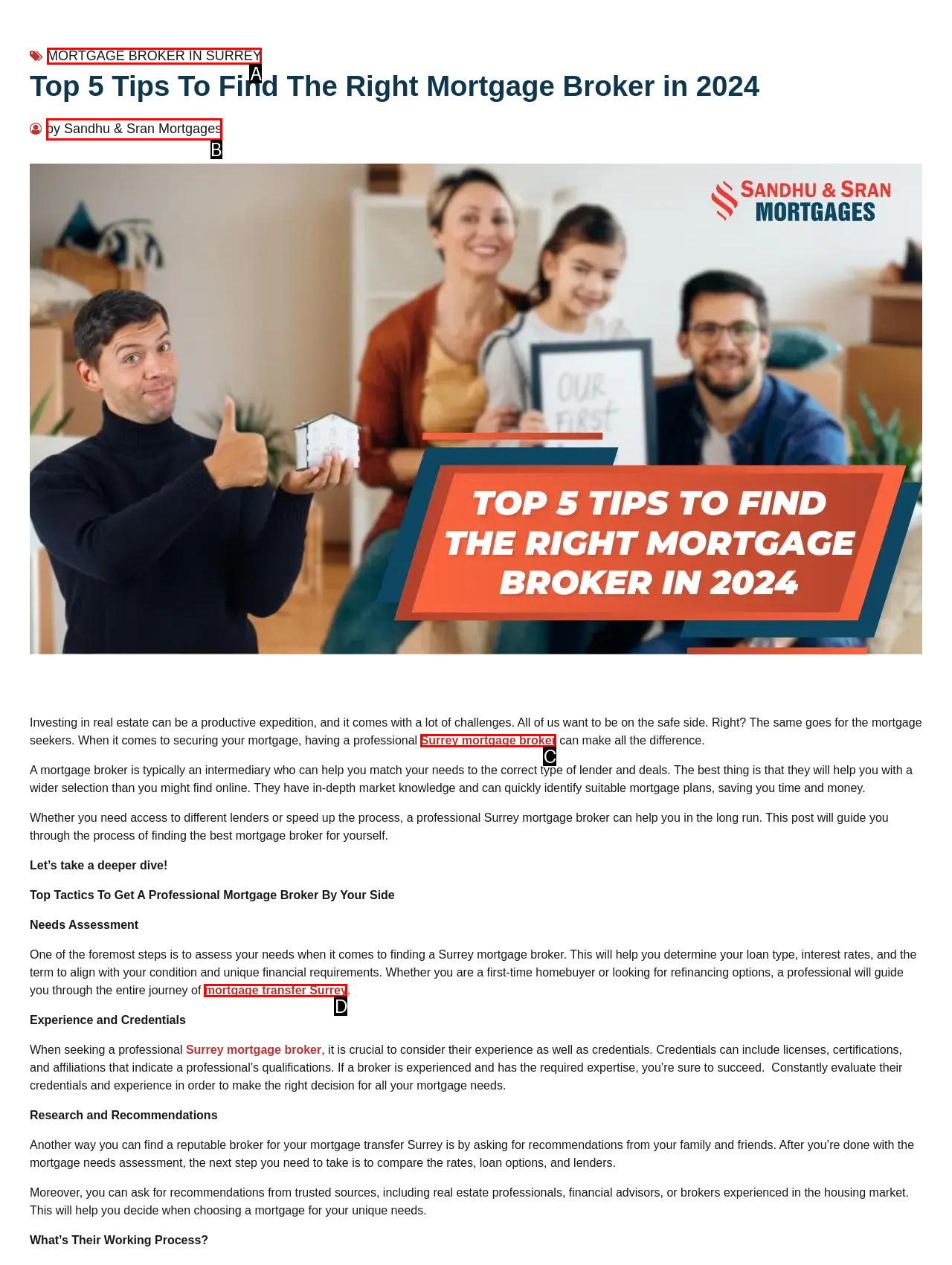Examine the description: by Sandhu & Sran Mortgages and indicate the best matching option by providing its letter directly from the choices.

B